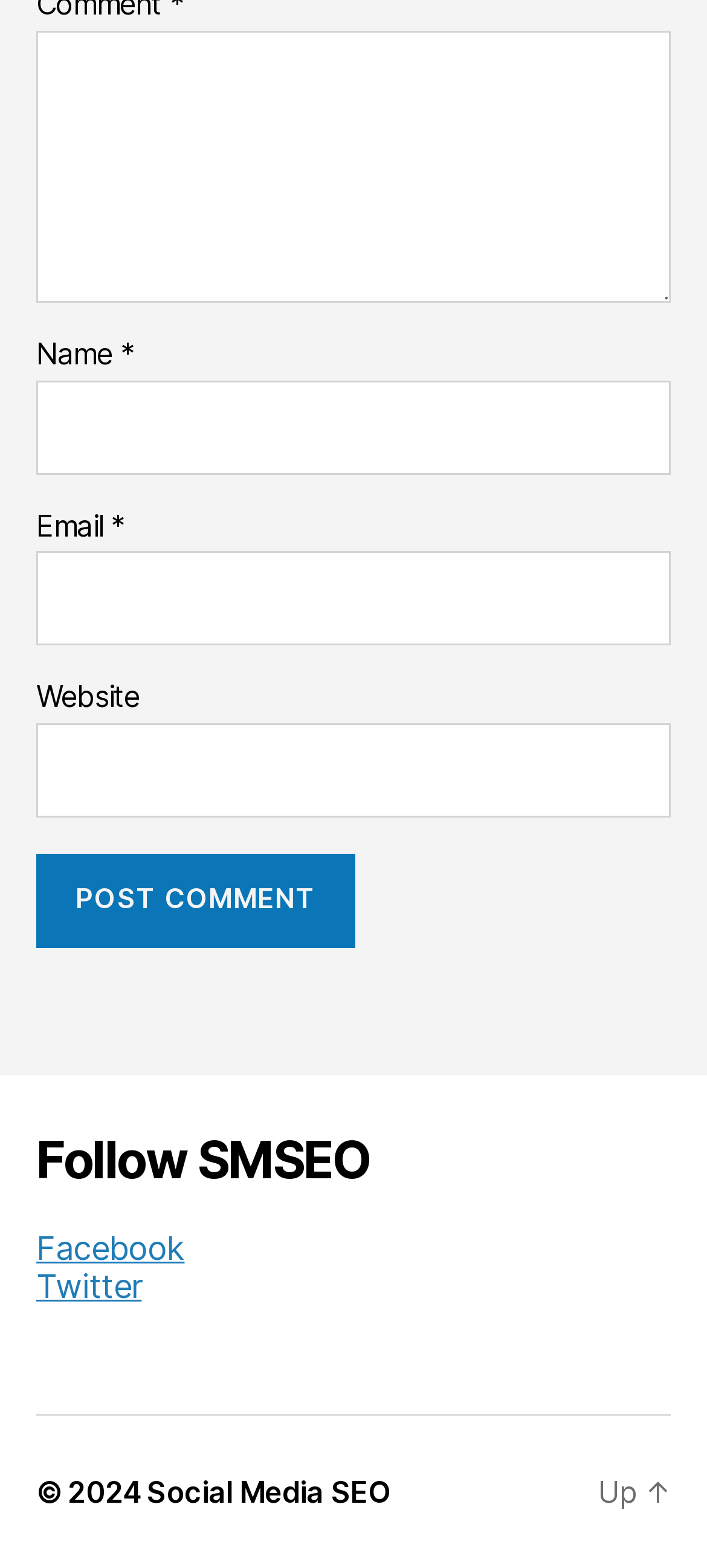How many social media links are there?
Refer to the image and provide a concise answer in one word or phrase.

2